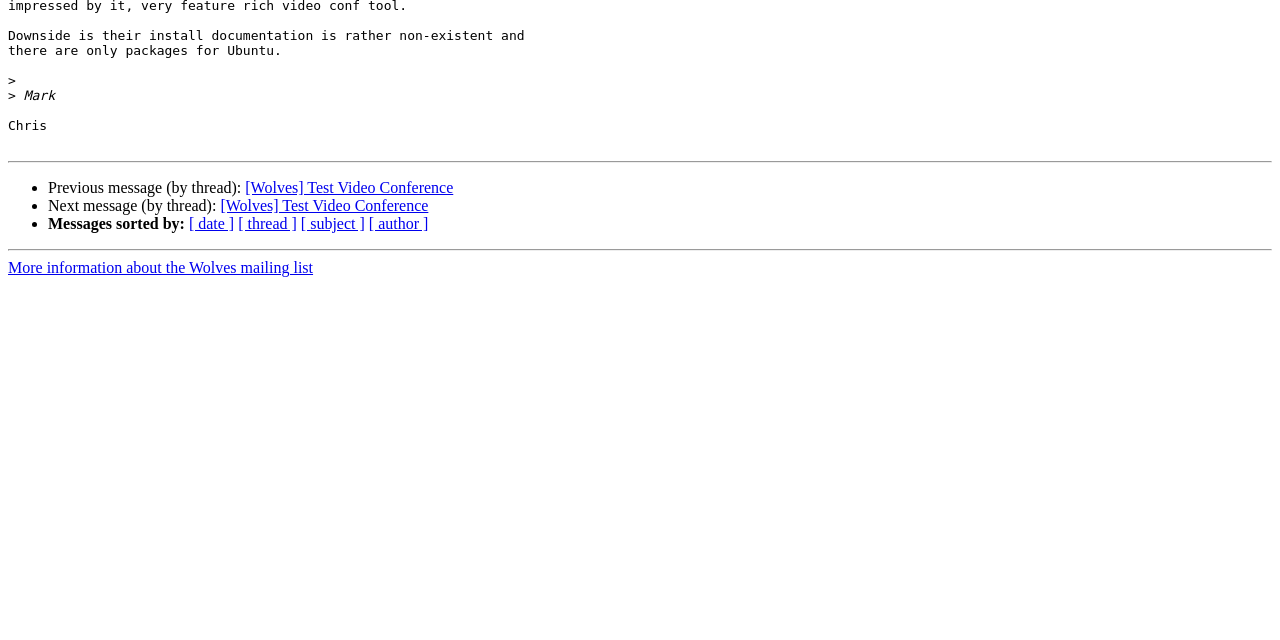Given the description "[ subject ]", provide the bounding box coordinates of the corresponding UI element.

[0.235, 0.337, 0.285, 0.363]